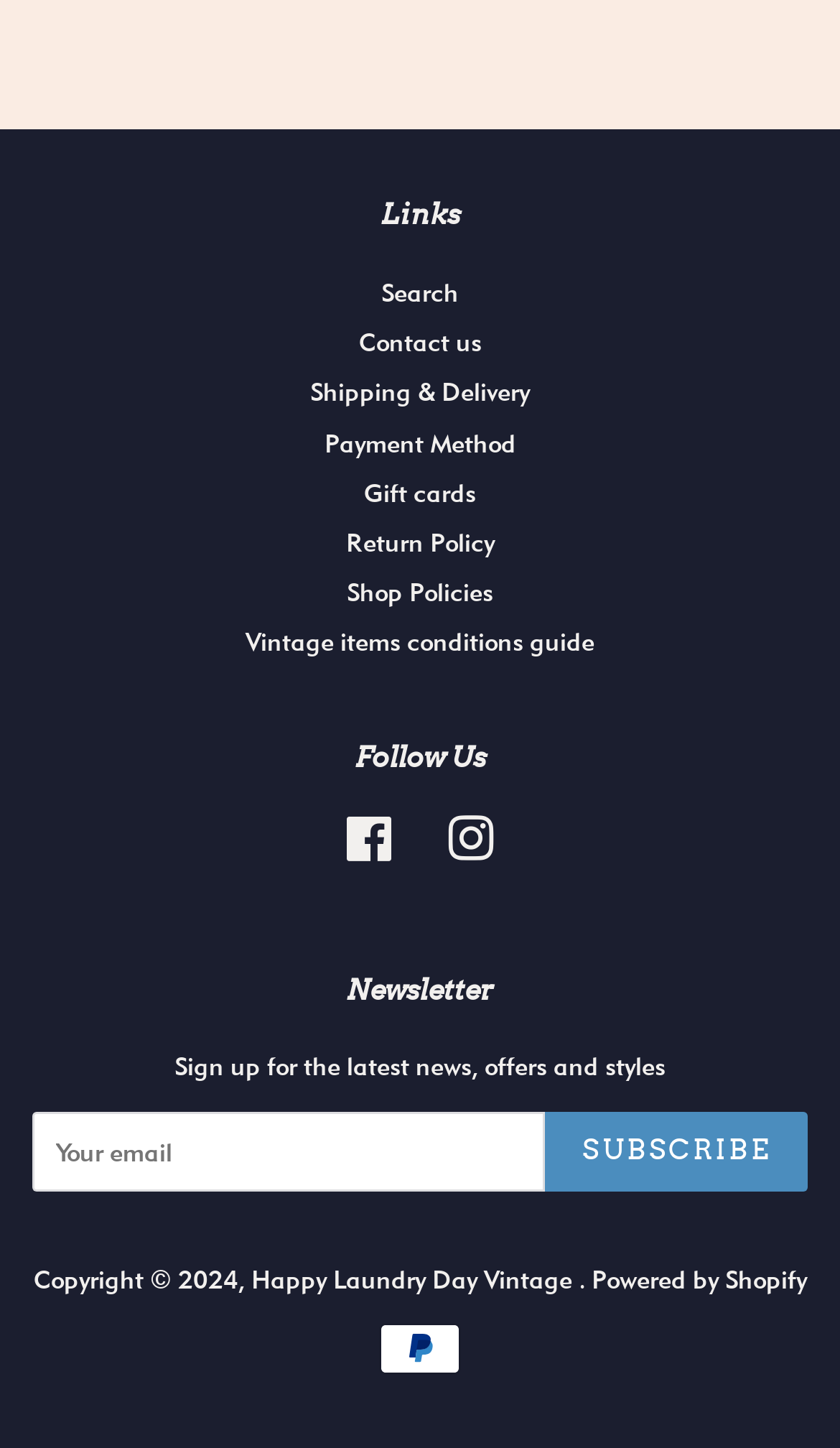Identify the bounding box coordinates for the element that needs to be clicked to fulfill this instruction: "Follow us on Facebook". Provide the coordinates in the format of four float numbers between 0 and 1: [left, top, right, bottom].

[0.412, 0.575, 0.471, 0.597]